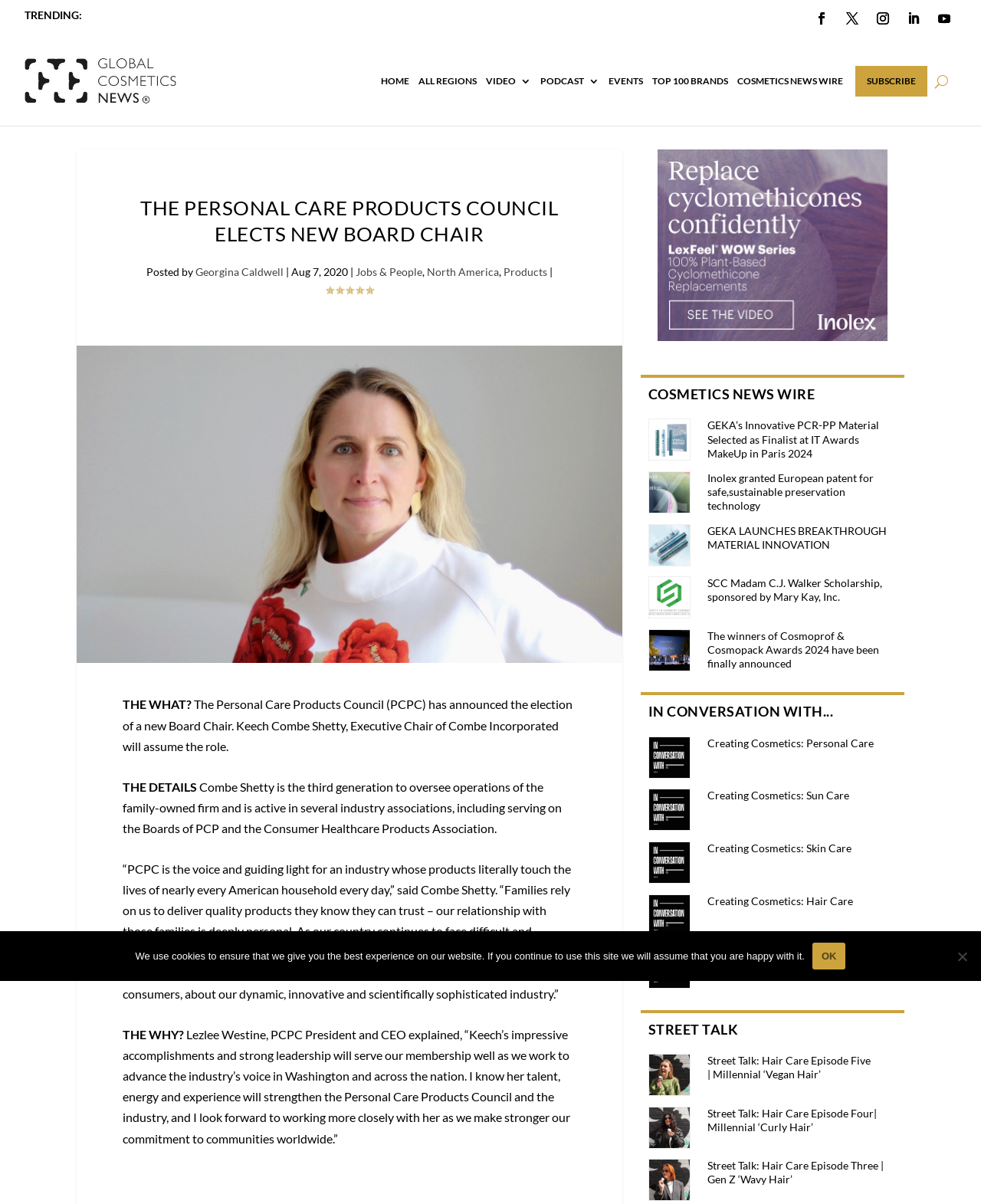Determine the bounding box coordinates for the region that must be clicked to execute the following instruction: "Read the news about 'Marks & Spencer Launches Percy Pig x Dr. PawPaw Tinted Lip Oil Collaboration'".

[0.095, 0.007, 0.51, 0.018]